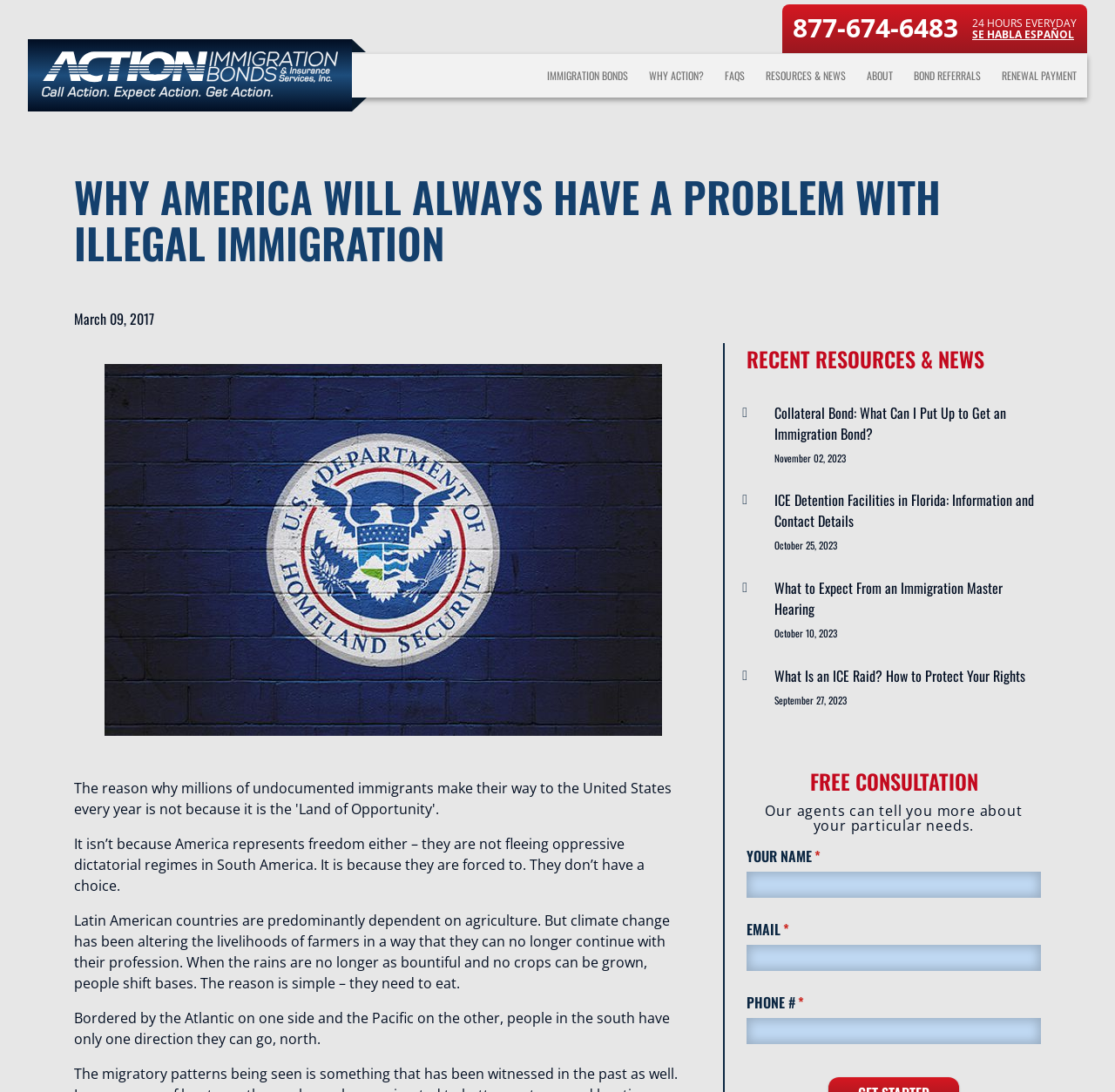Using the description: "Resources & News", identify the bounding box of the corresponding UI element in the screenshot.

[0.677, 0.062, 0.768, 0.076]